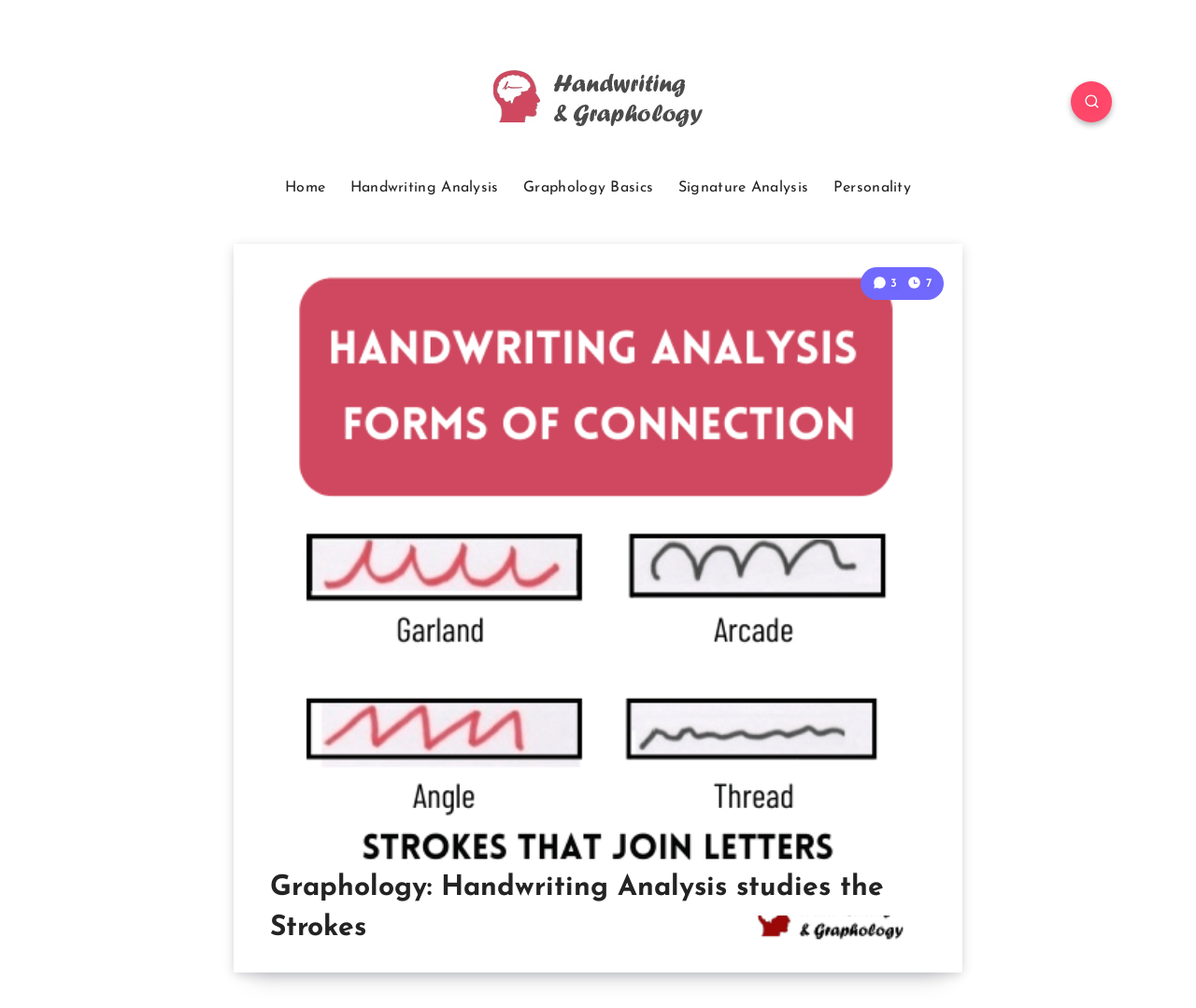Summarize the webpage in an elaborate manner.

The webpage is about graphology, specifically focusing on personality characteristics in handwriting. At the top, there is a logo or icon with the text "Handwriting & Graphology" which is also a link. To the right of this logo, there is a smaller icon. Below these elements, there is a navigation menu with five links: "Home", "Handwriting Analysis", "Graphology Basics", "Signature Analysis", and "Personality". 

The main content of the webpage is related to the "Personality" link, which is highlighted. There is a large image that takes up most of the page, with a heading "Graphology: Handwriting Analysis studies the Strokes" above it. Below the image, there is a link with the text "3" and an icon next to it. To the right of this link, there is a text "7 Min Read" with an icon next to it, indicating the estimated time it takes to read the content.